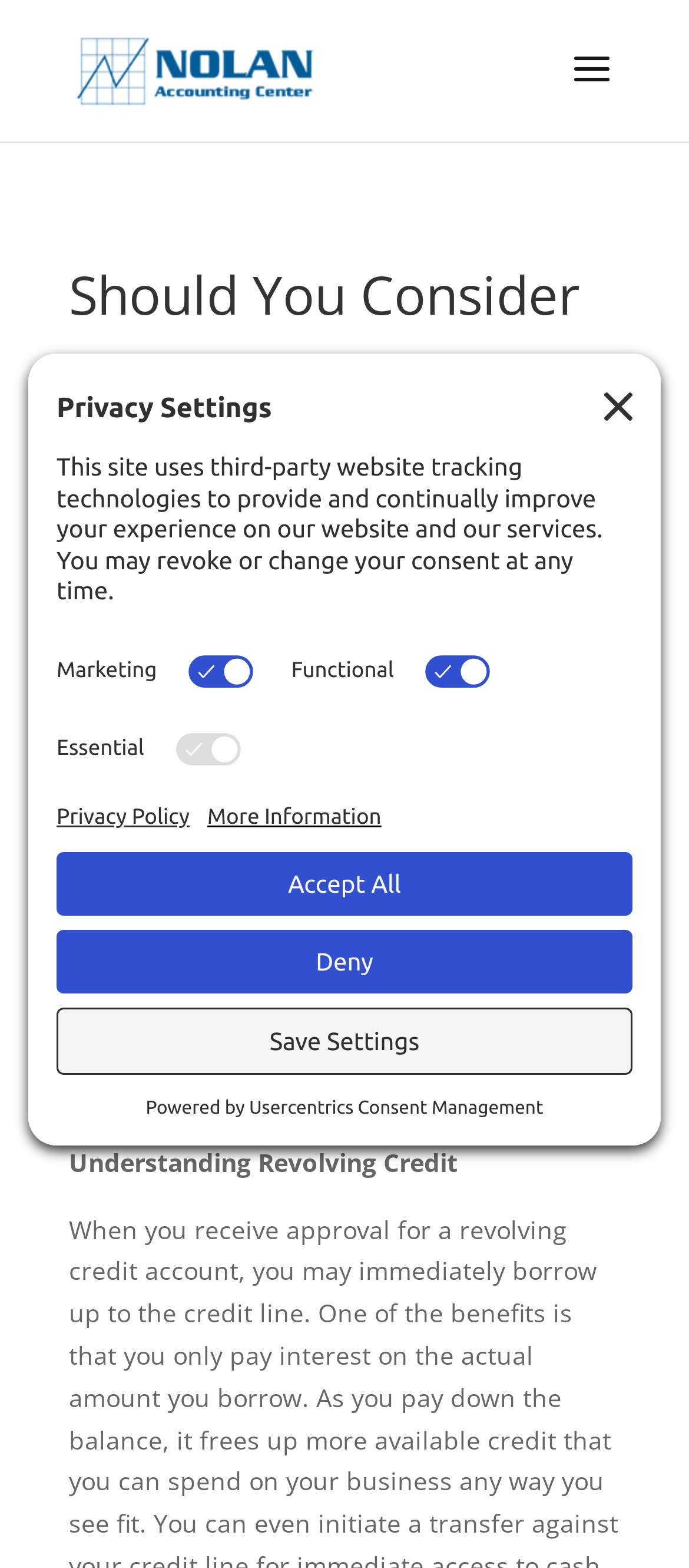Utilize the information from the image to answer the question in detail:
Who wrote the article?

The author of the article can be found below the main heading, where it says 'by nolanacct'.